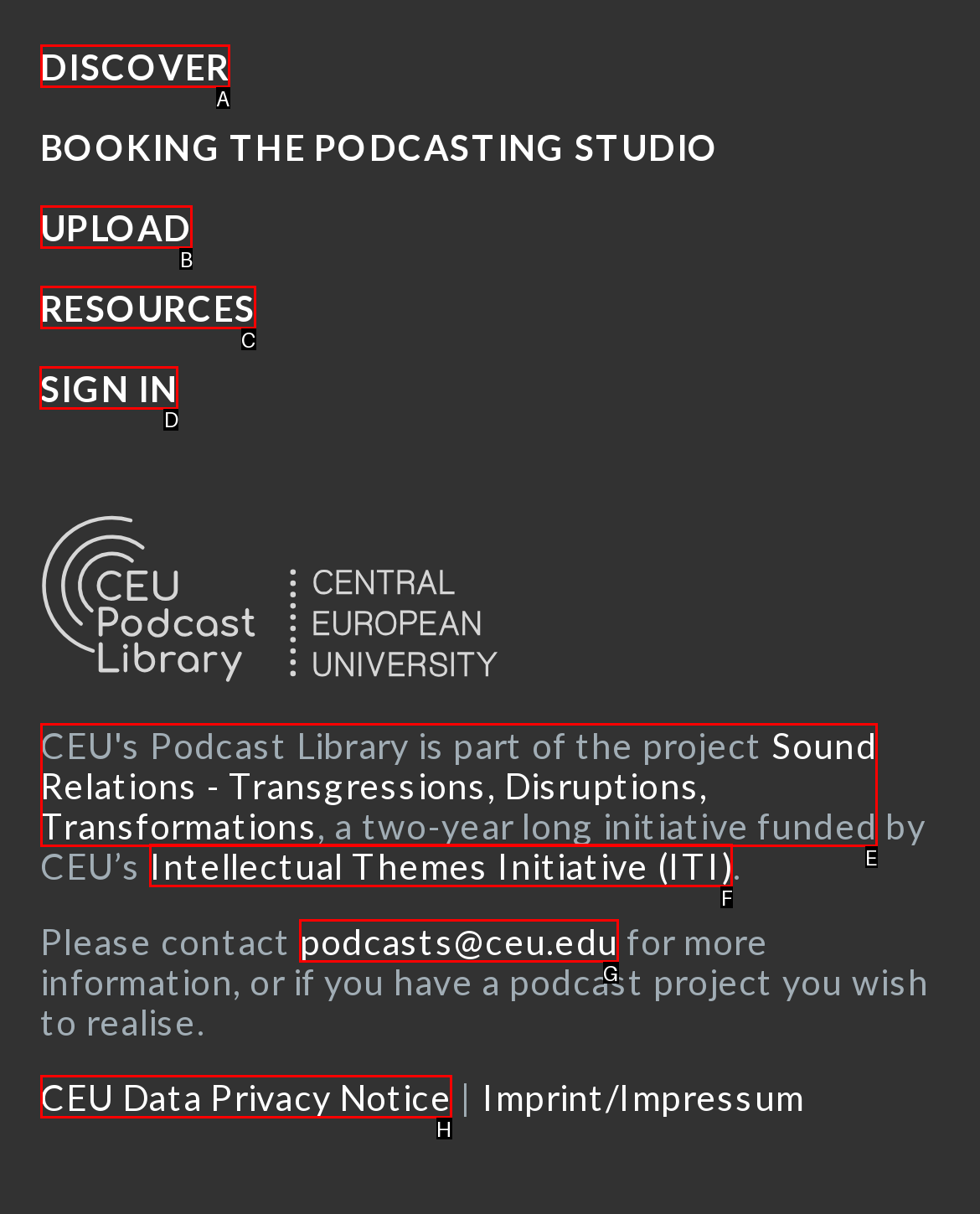Select the correct UI element to click for this task: Sign in to the website.
Answer using the letter from the provided options.

D